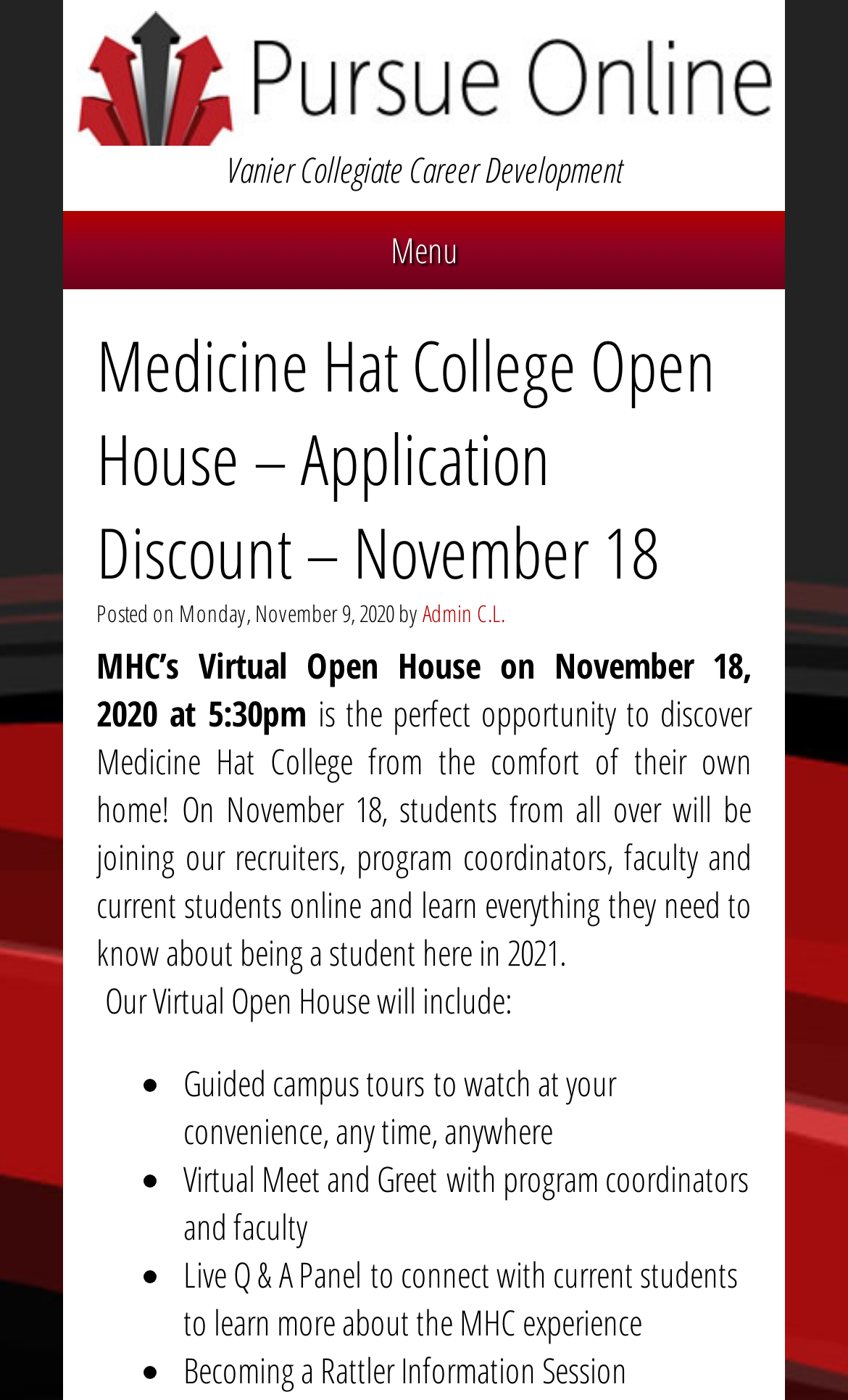What time does the Virtual Open House start?
Based on the visual content, answer with a single word or a brief phrase.

5:30pm